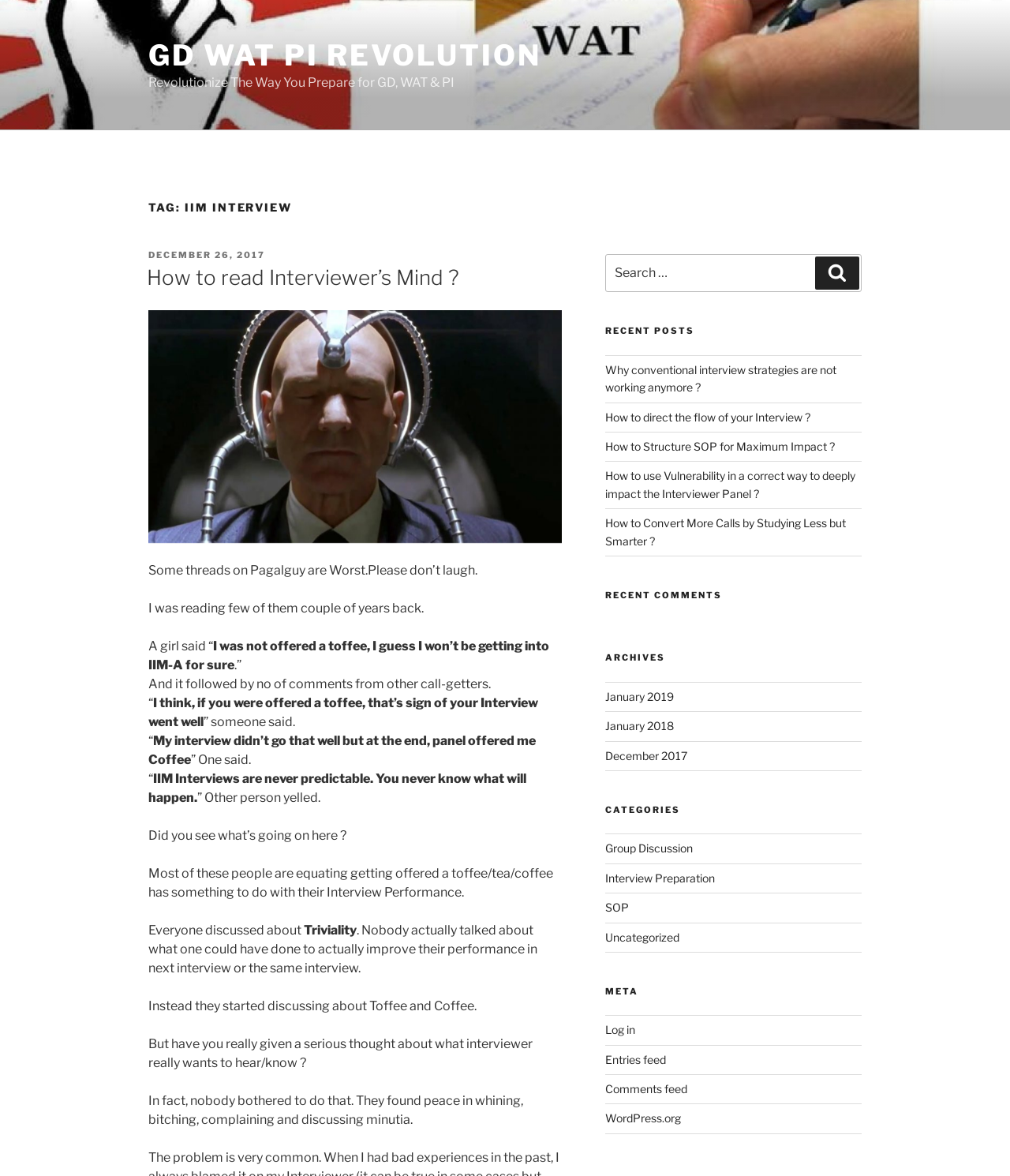Provide a one-word or one-phrase answer to the question:
What are the categories of posts on the website?

Group Discussion, Interview Preparation, SOP, Uncategorized